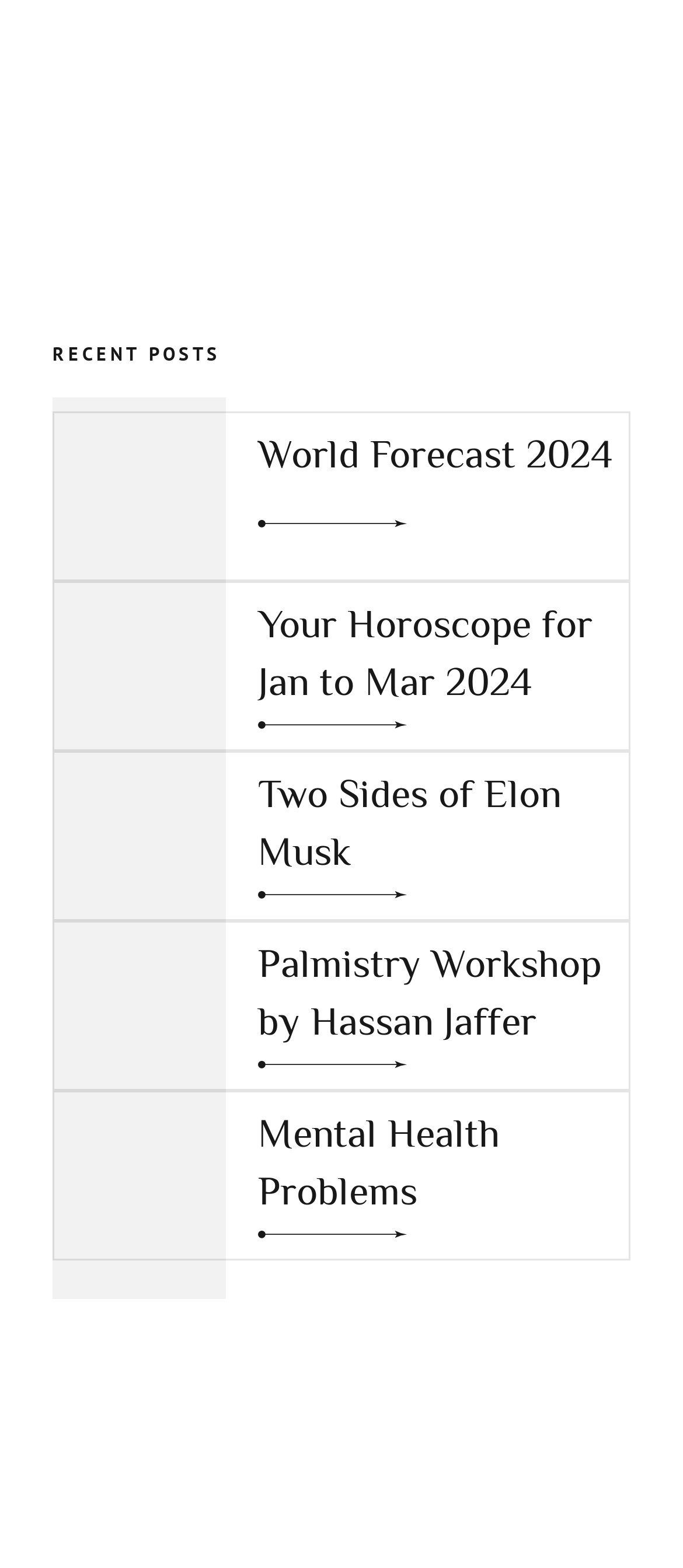Determine the coordinates of the bounding box for the clickable area needed to execute this instruction: "Explore Mobile development options".

None